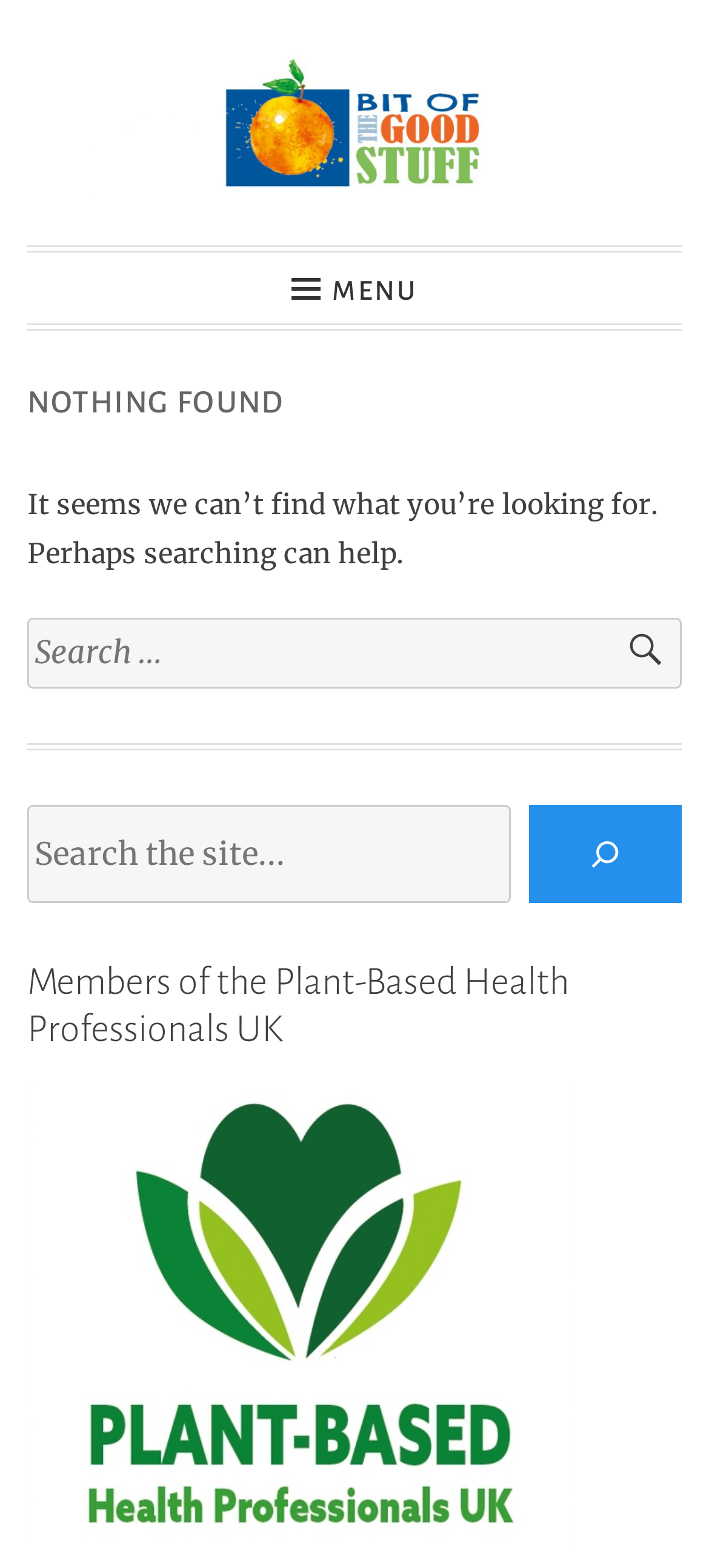Find the bounding box coordinates for the UI element whose description is: "Bit of the Good Stuff". The coordinates should be four float numbers between 0 and 1, in the format [left, top, right, bottom].

[0.038, 0.153, 0.833, 0.2]